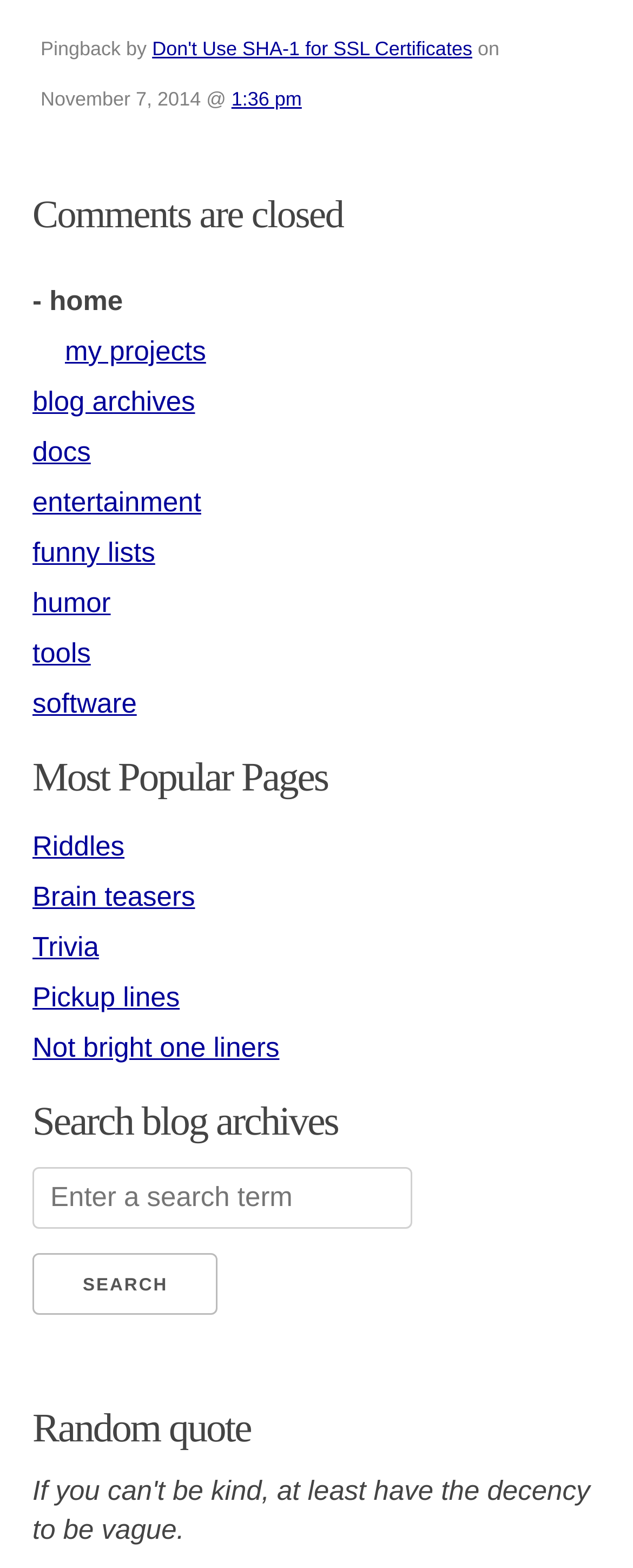What is the purpose of the textbox?
Please craft a detailed and exhaustive response to the question.

The textbox is a child element of the root element and has a description 'Enter a search term' which indicates its purpose is to input a search query.